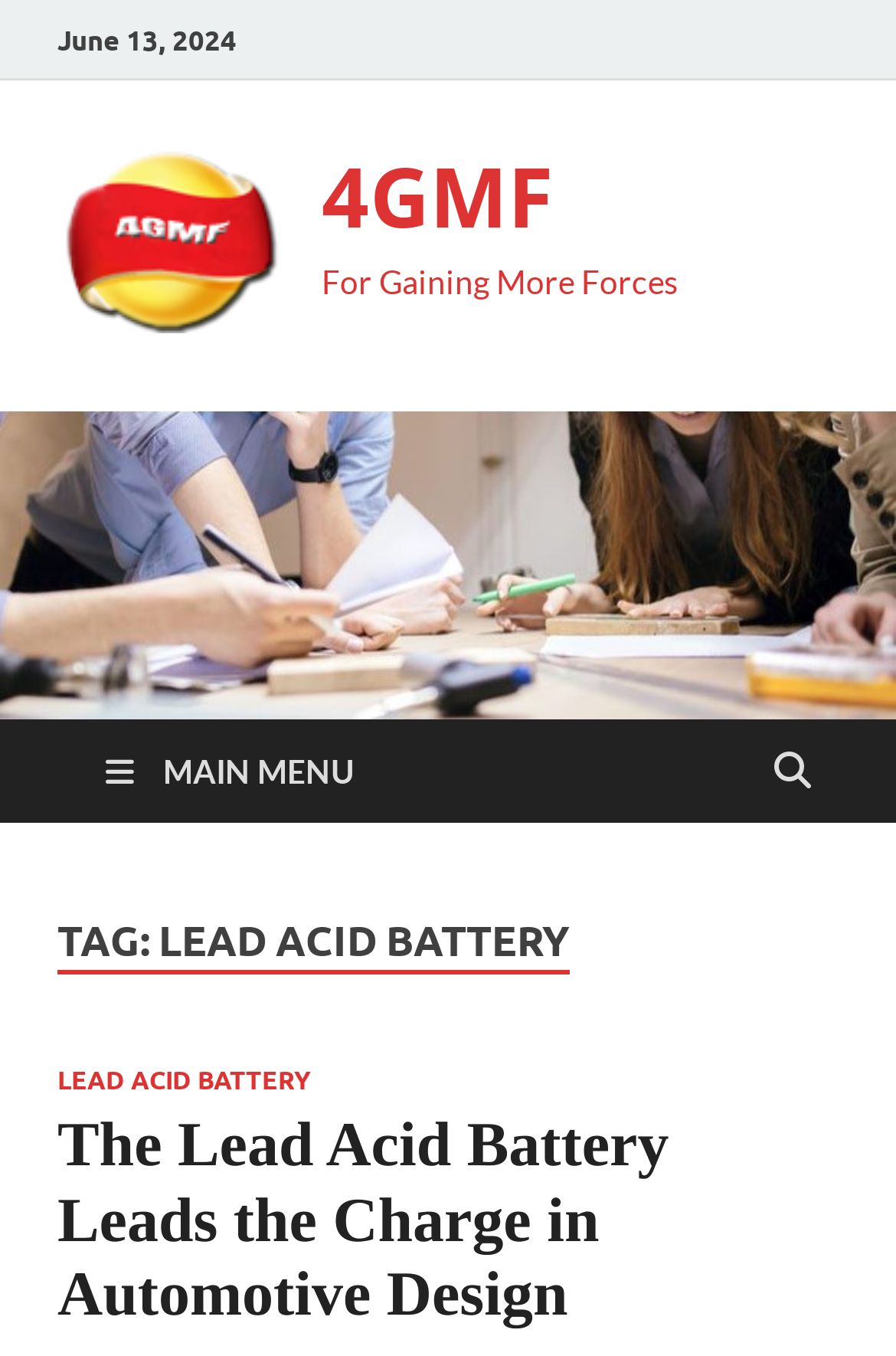Please examine the image and answer the question with a detailed explanation:
What is the name of the battery mentioned?

I found the name '4GMF' mentioned multiple times on the webpage, including a link element with bounding box coordinates [0.064, 0.219, 0.321, 0.251] and an image element with bounding box coordinates [0.064, 0.107, 0.321, 0.246].